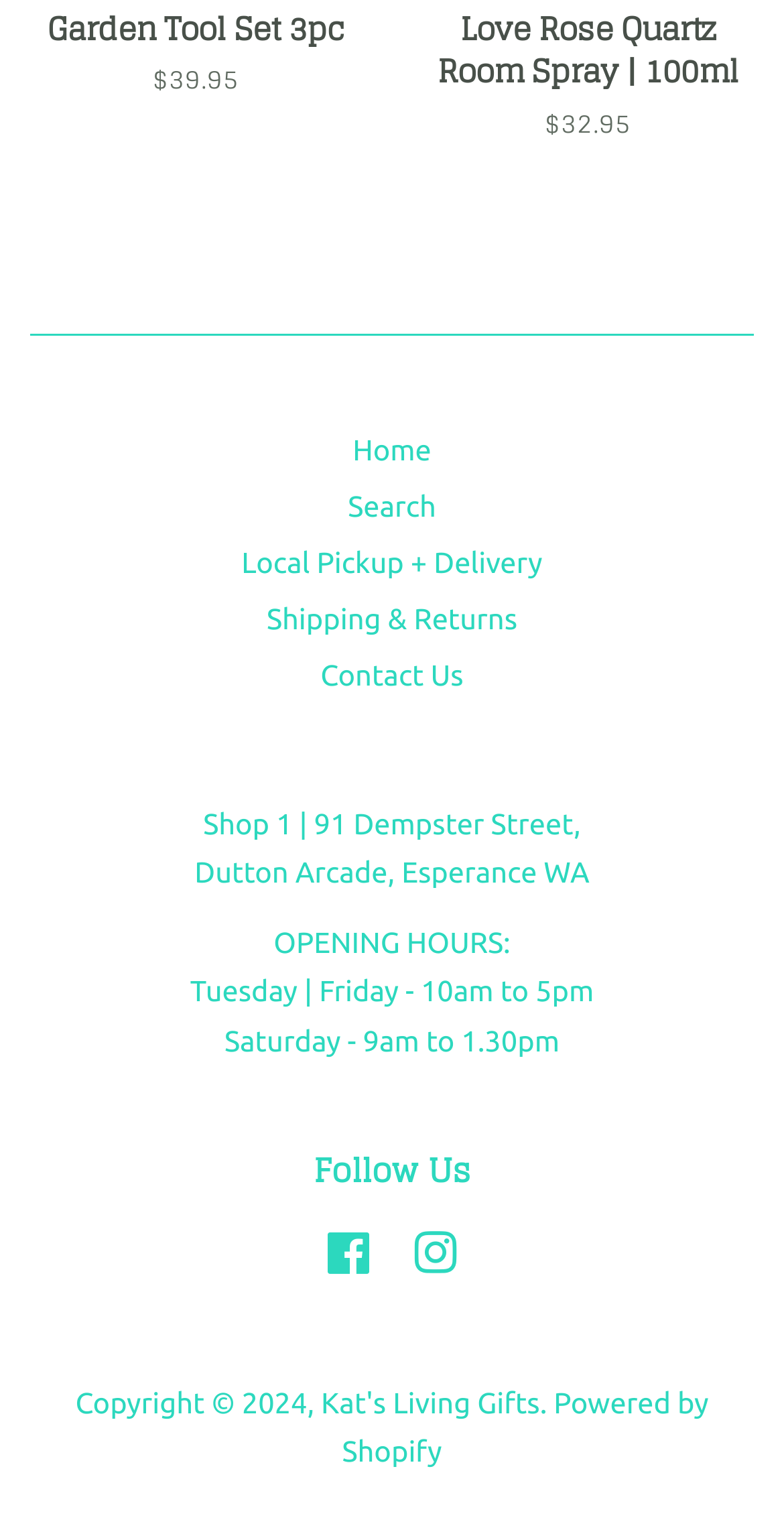Pinpoint the bounding box coordinates of the element to be clicked to execute the instruction: "follow us on Facebook".

[0.417, 0.809, 0.476, 0.83]